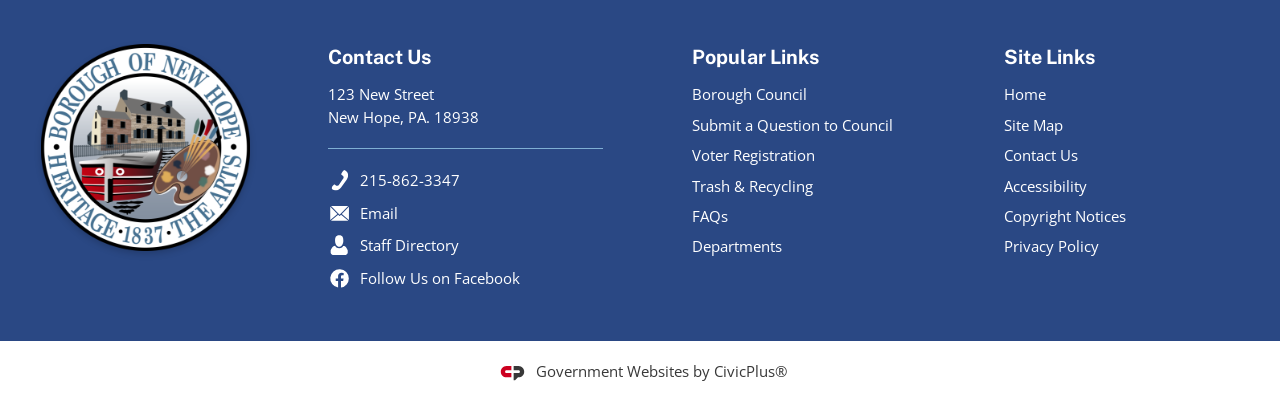Please mark the bounding box coordinates of the area that should be clicked to carry out the instruction: "View staff directory".

[0.256, 0.576, 0.365, 0.638]